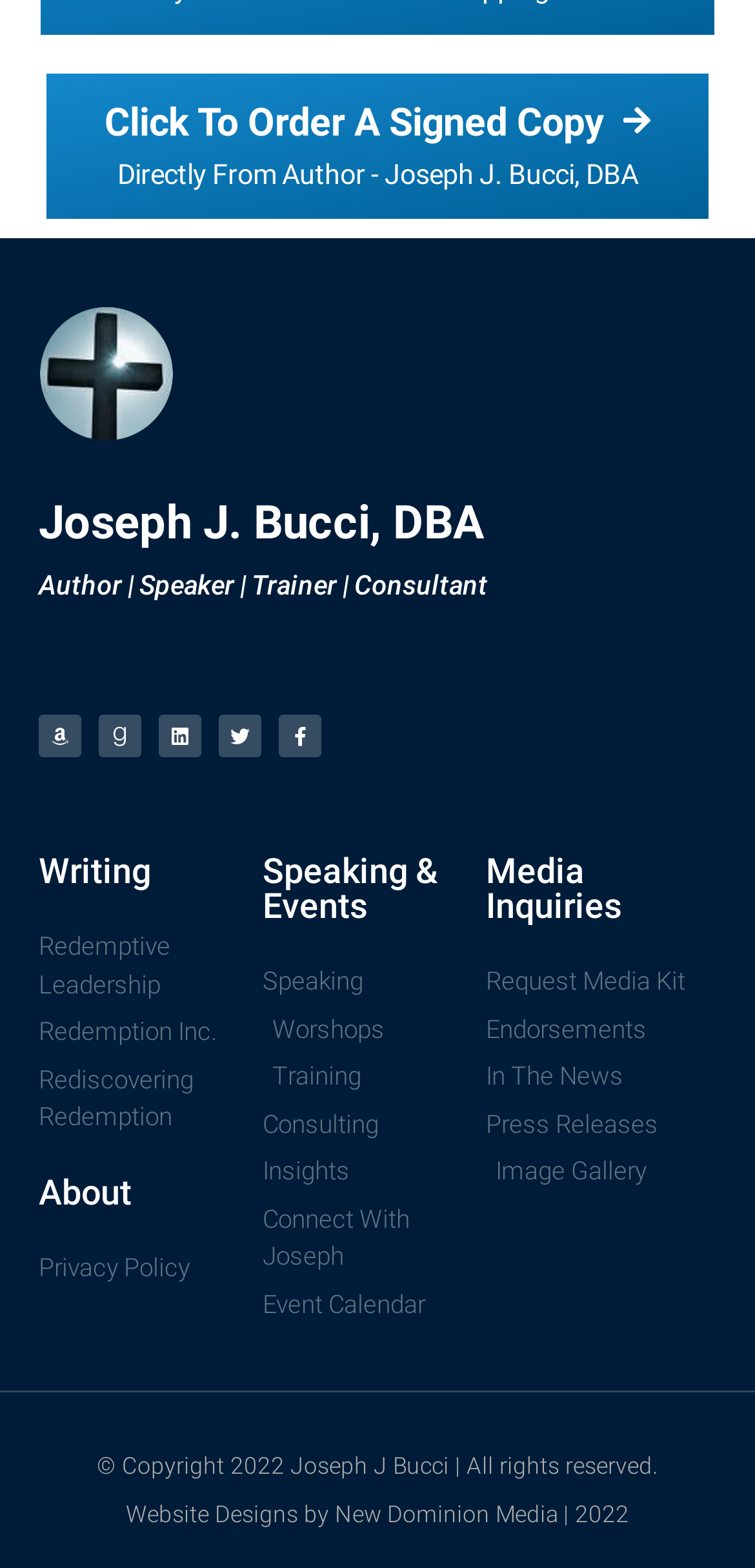Locate the bounding box coordinates of the element that needs to be clicked to carry out the instruction: "Request a media kit". The coordinates should be given as four float numbers ranging from 0 to 1, i.e., [left, top, right, bottom].

[0.644, 0.614, 0.94, 0.638]